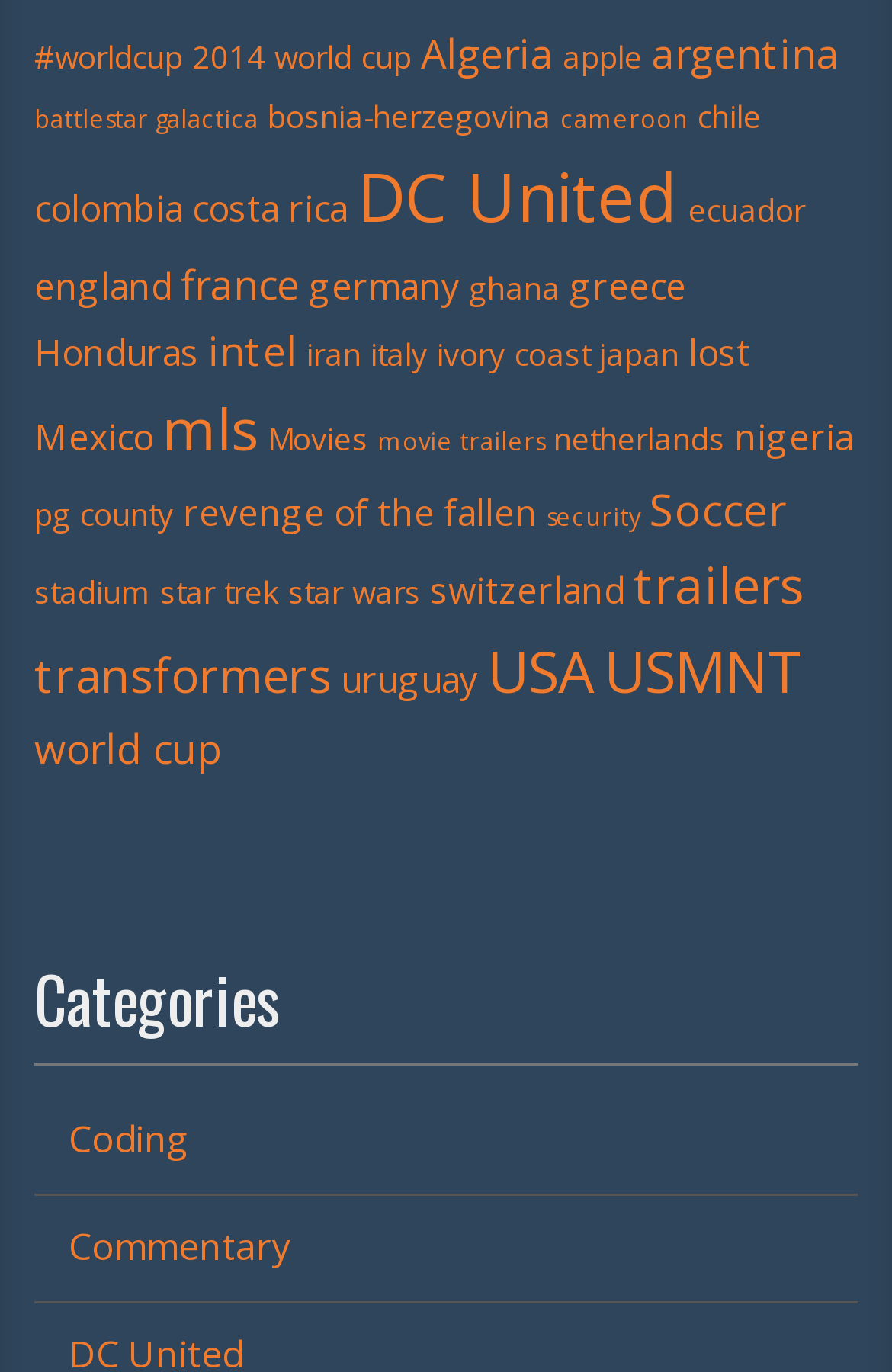Provide your answer in a single word or phrase: 
What is the category with the most items?

DC United